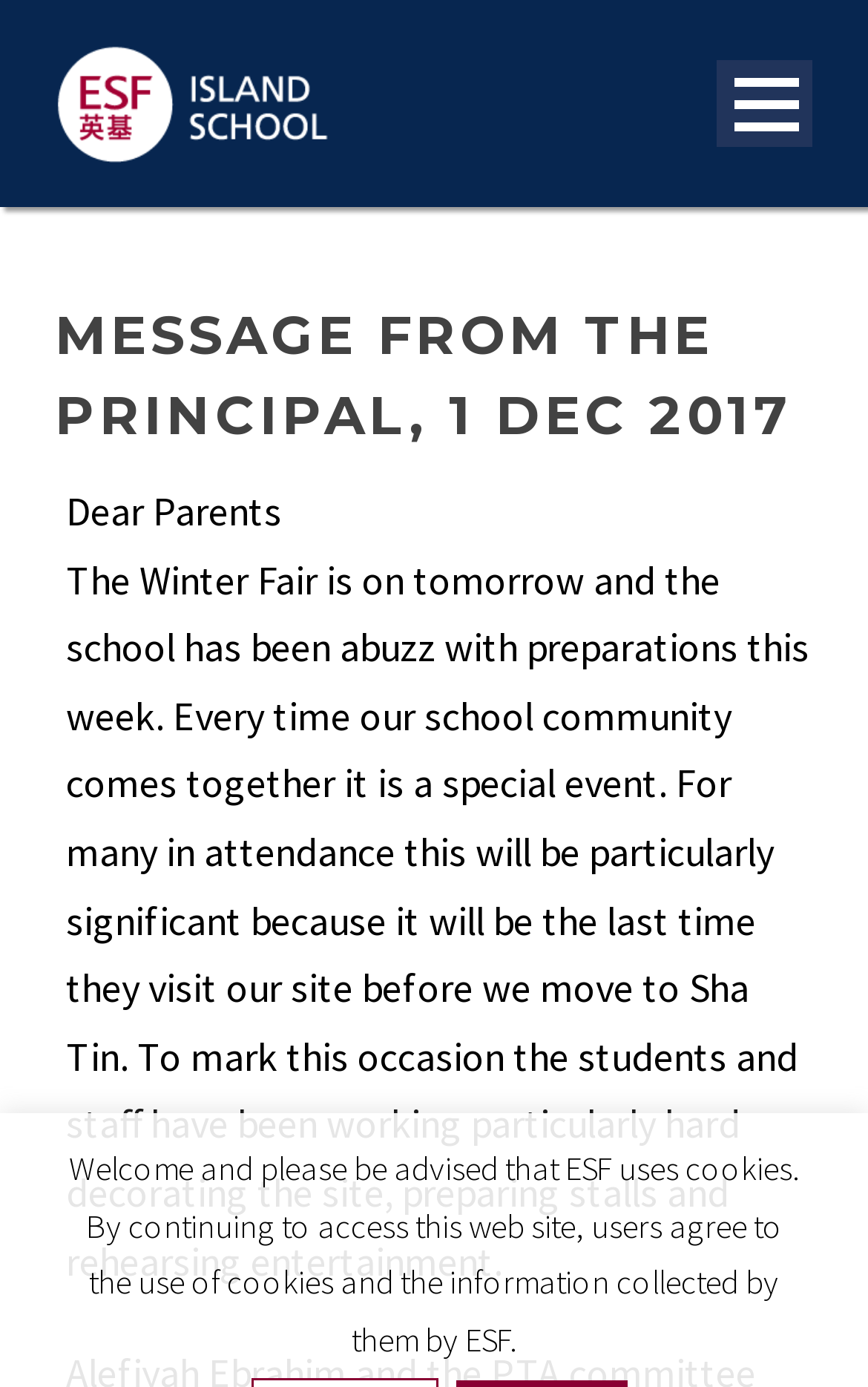What is the school moving to?
Can you provide an in-depth and detailed response to the question?

The webpage states 'it will be the last time they visit our site before we move to Sha Tin', implying that the school is relocating to Sha Tin.